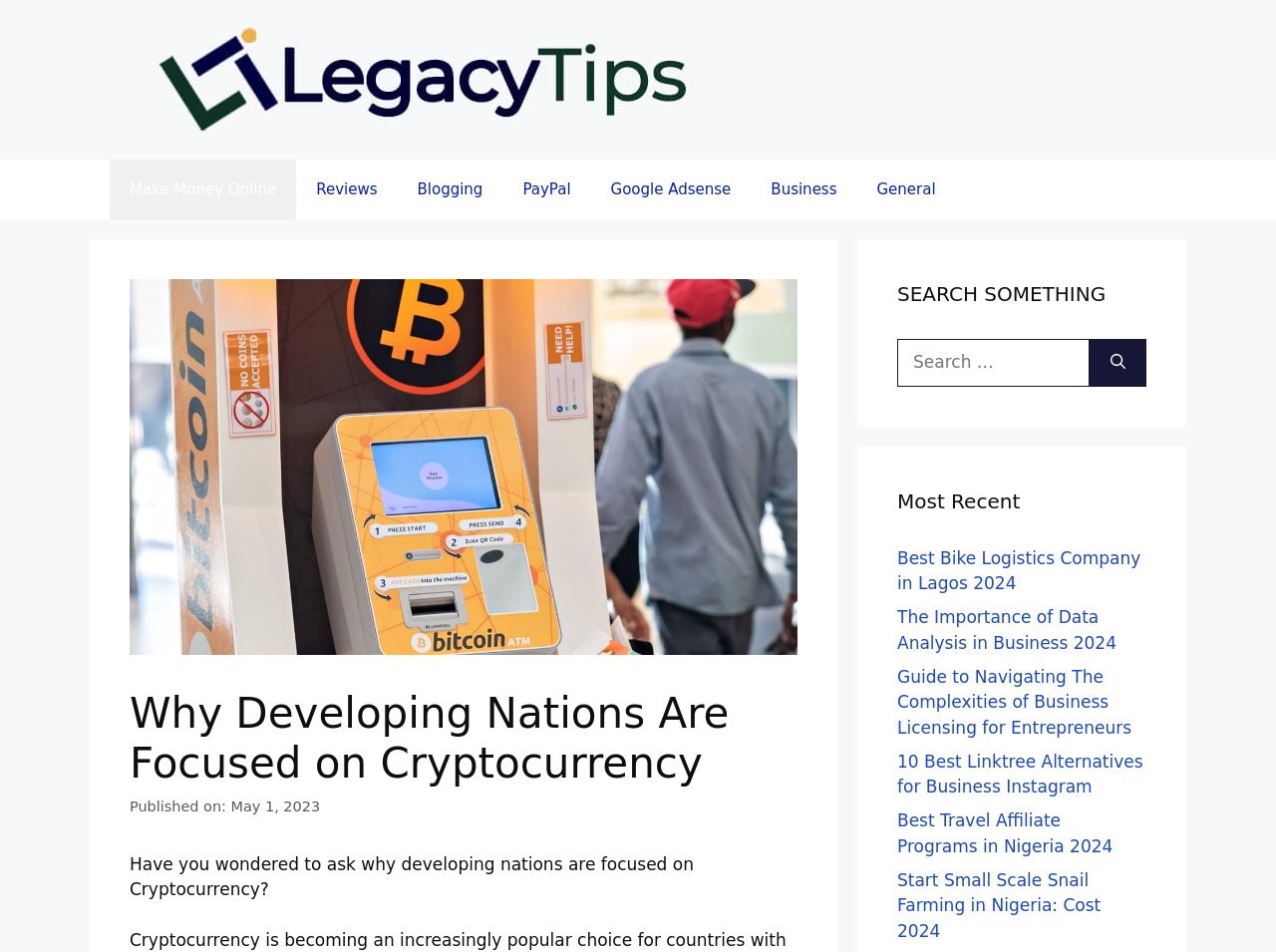What is the purpose of the search box?
Please answer using one word or phrase, based on the screenshot.

Search for articles